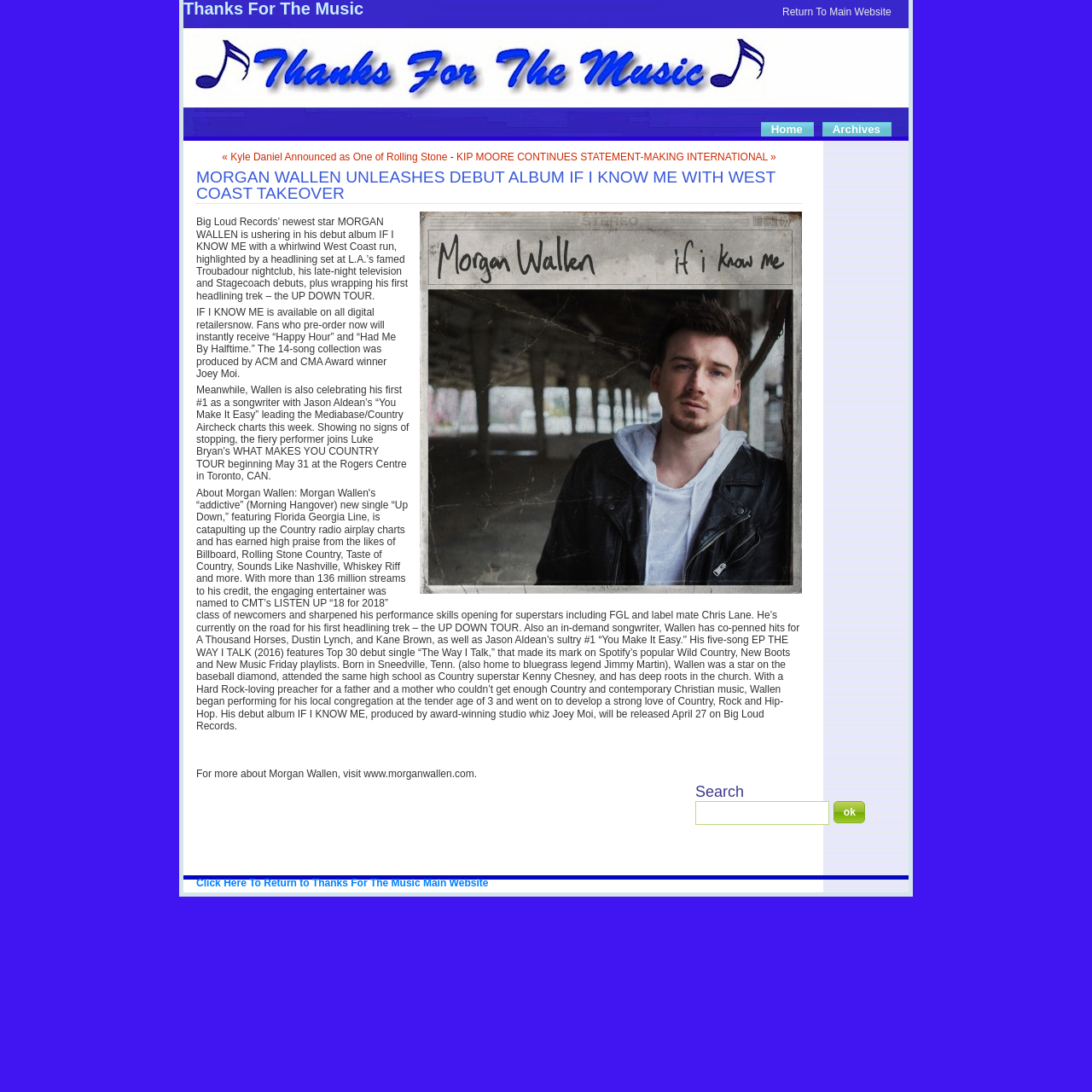Indicate the bounding box coordinates of the clickable region to achieve the following instruction: "Click on the 'Home' link."

[0.702, 0.112, 0.744, 0.125]